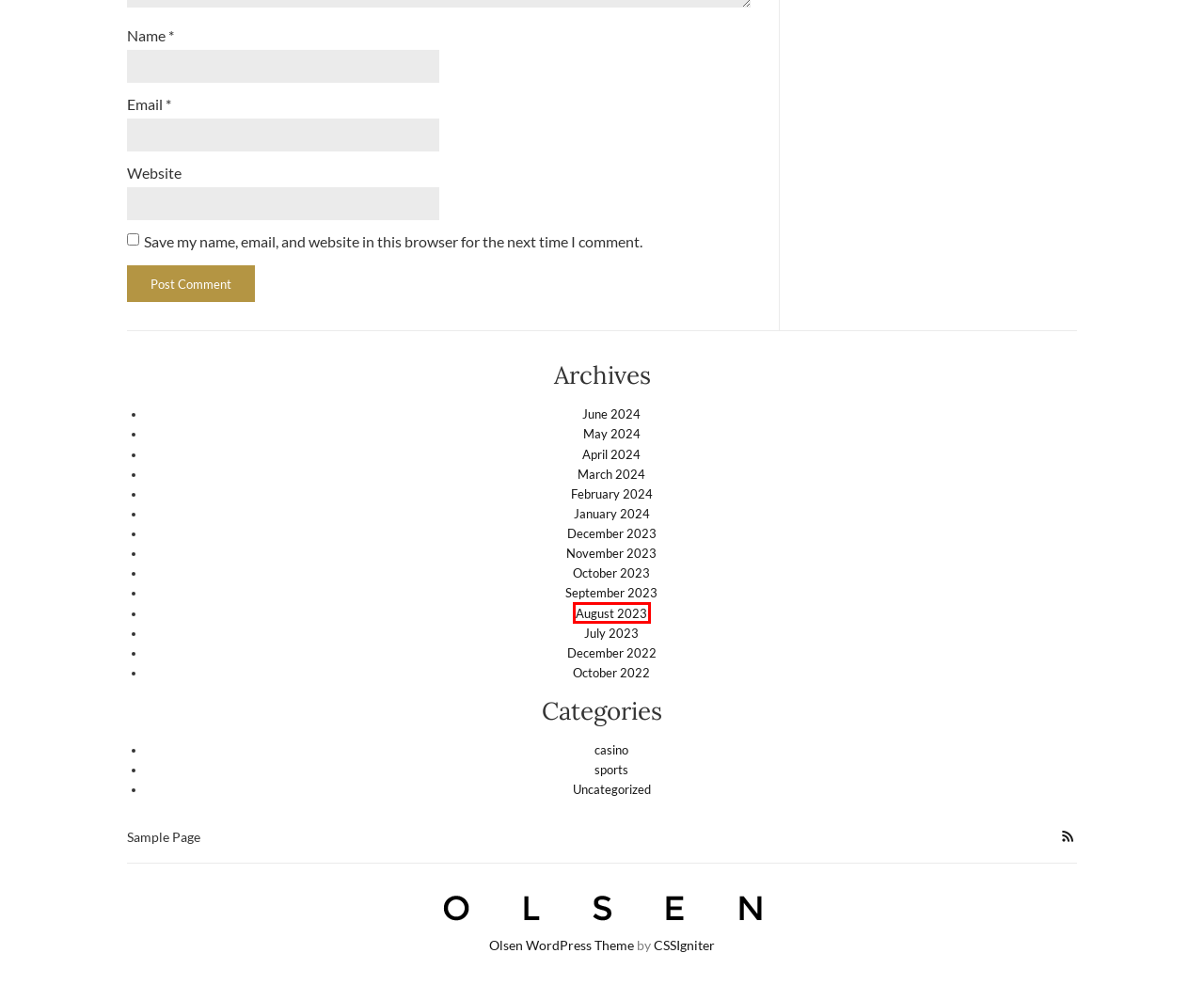You have received a screenshot of a webpage with a red bounding box indicating a UI element. Please determine the most fitting webpage description that matches the new webpage after clicking on the indicated element. The choices are:
A. sports Archives - gamegustoxyz blogs
B. September 2023 - gamegustoxyz blogs
C. April 2024 - gamegustoxyz blogs
D. casino Archives - gamegustoxyz blogs
E. December 2022 - gamegustoxyz blogs
F. July 2023 - gamegustoxyz blogs
G. August 2023 - gamegustoxyz blogs
H. December 2023 - gamegustoxyz blogs

G